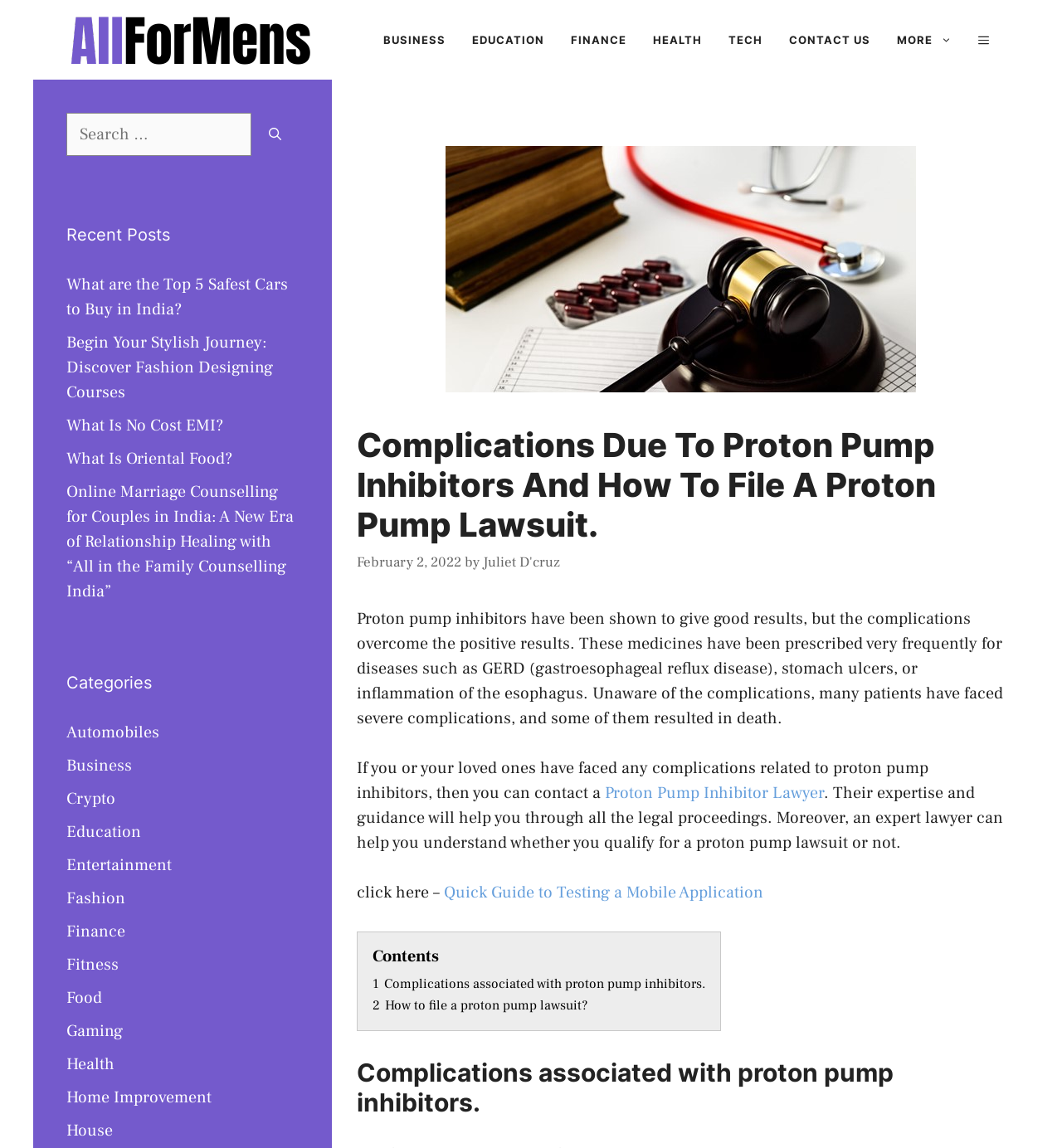Pinpoint the bounding box coordinates of the element that must be clicked to accomplish the following instruction: "Read the 'Complications associated with proton pump inhibitors' article". The coordinates should be in the format of four float numbers between 0 and 1, i.e., [left, top, right, bottom].

[0.351, 0.85, 0.664, 0.864]